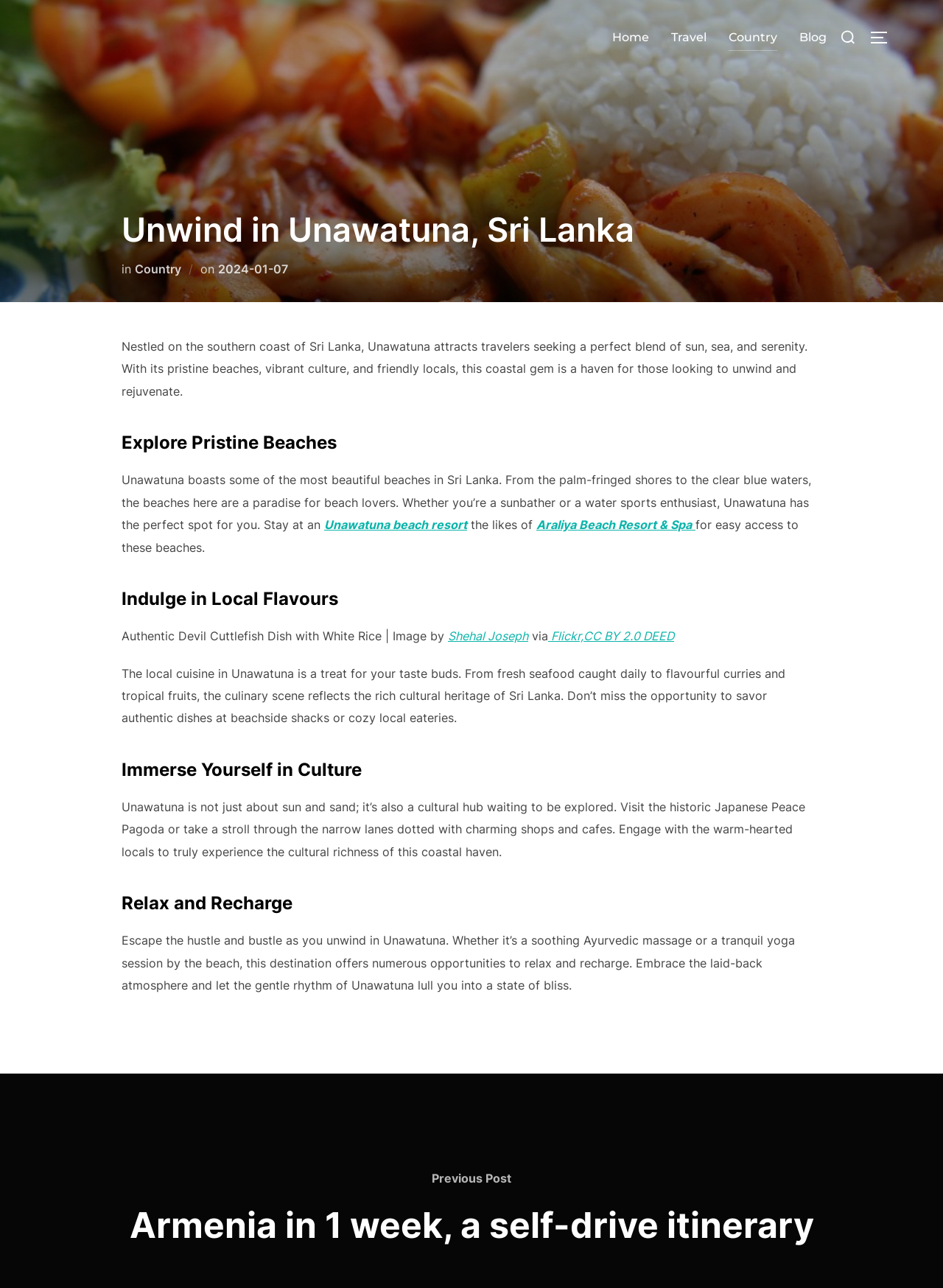Based on the element description Araliya Beach Resort & Spa, identify the bounding box coordinates for the UI element. The coordinates should be in the format (top-left x, top-left y, bottom-right x, bottom-right y) and within the 0 to 1 range.

[0.569, 0.402, 0.738, 0.413]